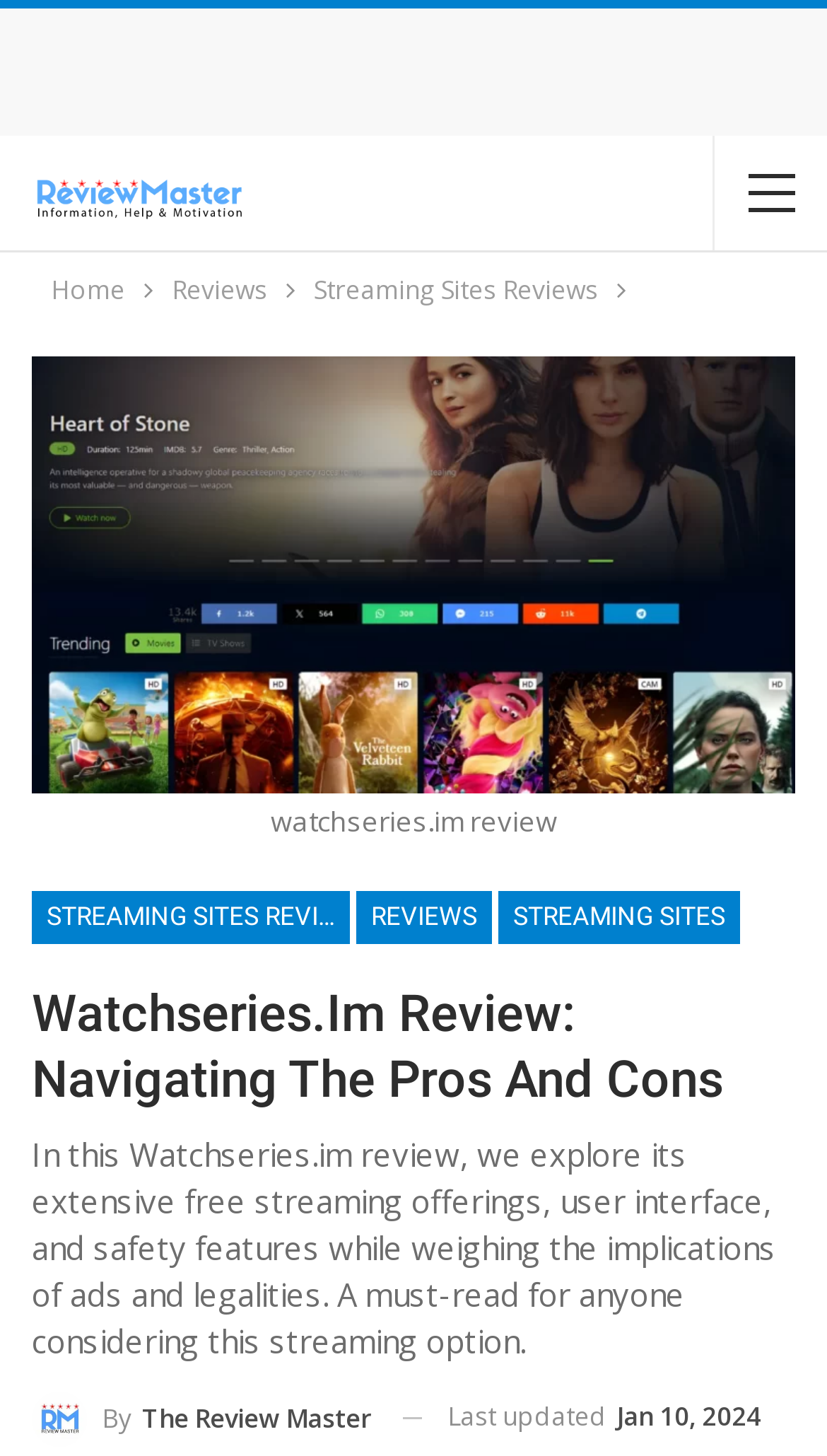Can you identify the bounding box coordinates of the clickable region needed to carry out this instruction: 'Check the last updated time of the review'? The coordinates should be four float numbers within the range of 0 to 1, stated as [left, top, right, bottom].

[0.541, 0.96, 0.921, 0.985]